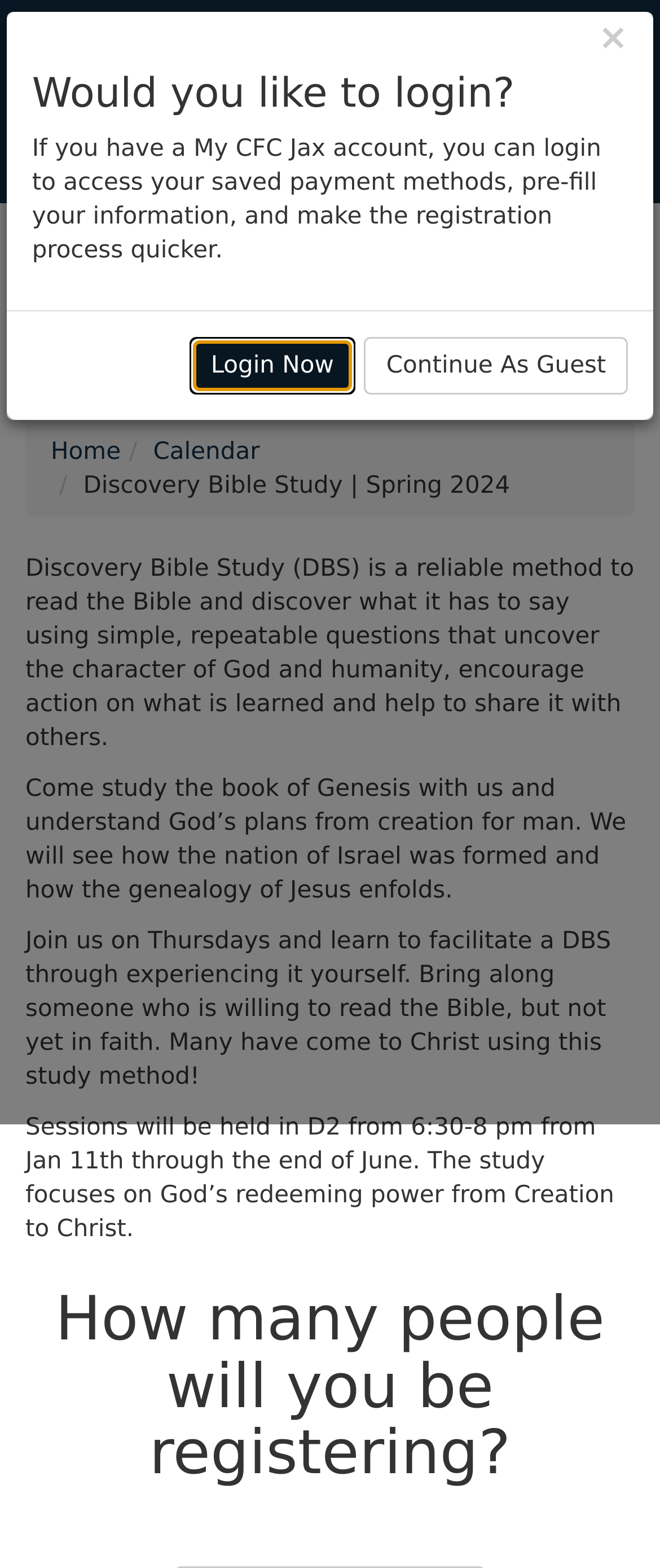What is the name of the Bible study?
Look at the image and provide a detailed response to the question.

The name of the Bible study can be found in the heading element 'Discovery Bible Study | Spring 2024' and also in the StaticText element 'Discovery Bible Study (DBS) is a reliable method...' which provides a description of the study.